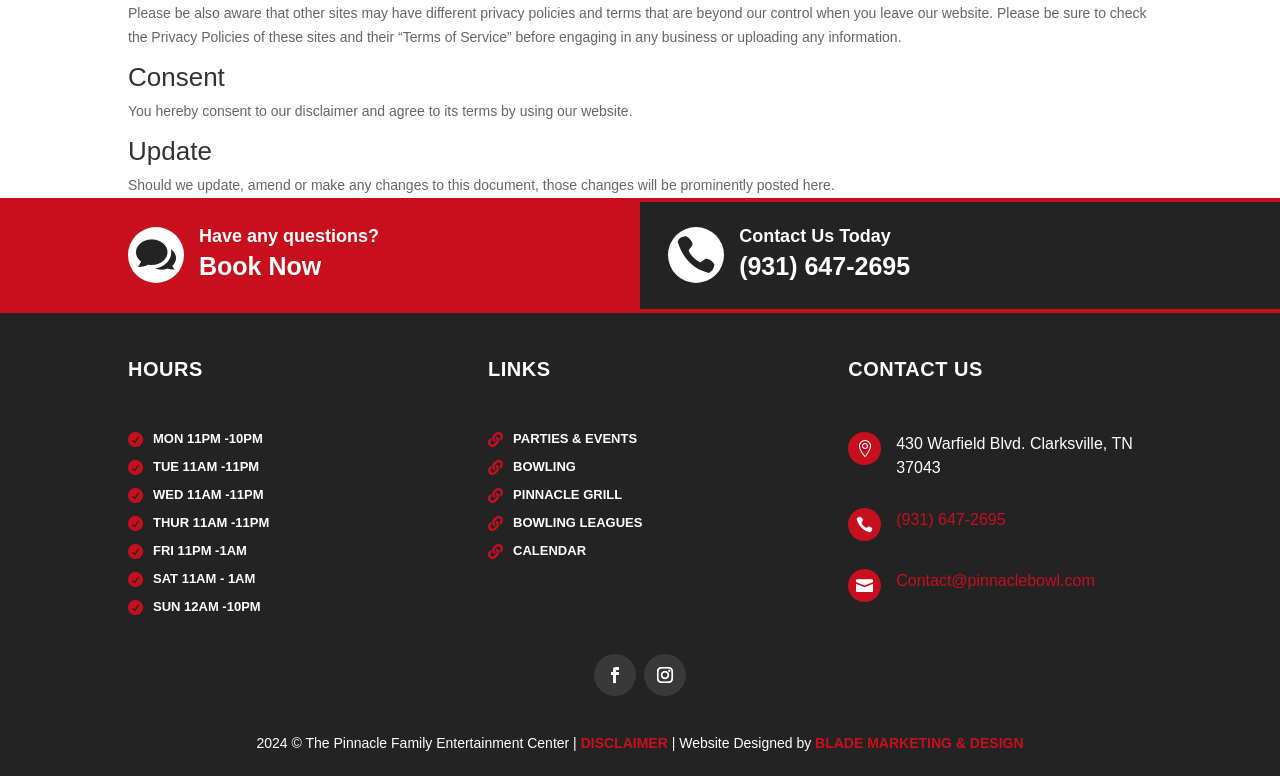From the webpage screenshot, predict the bounding box coordinates (top-left x, top-left y, bottom-right x, bottom-right y) for the UI element described here: (931) 647-2695

[0.7, 0.658, 0.786, 0.68]